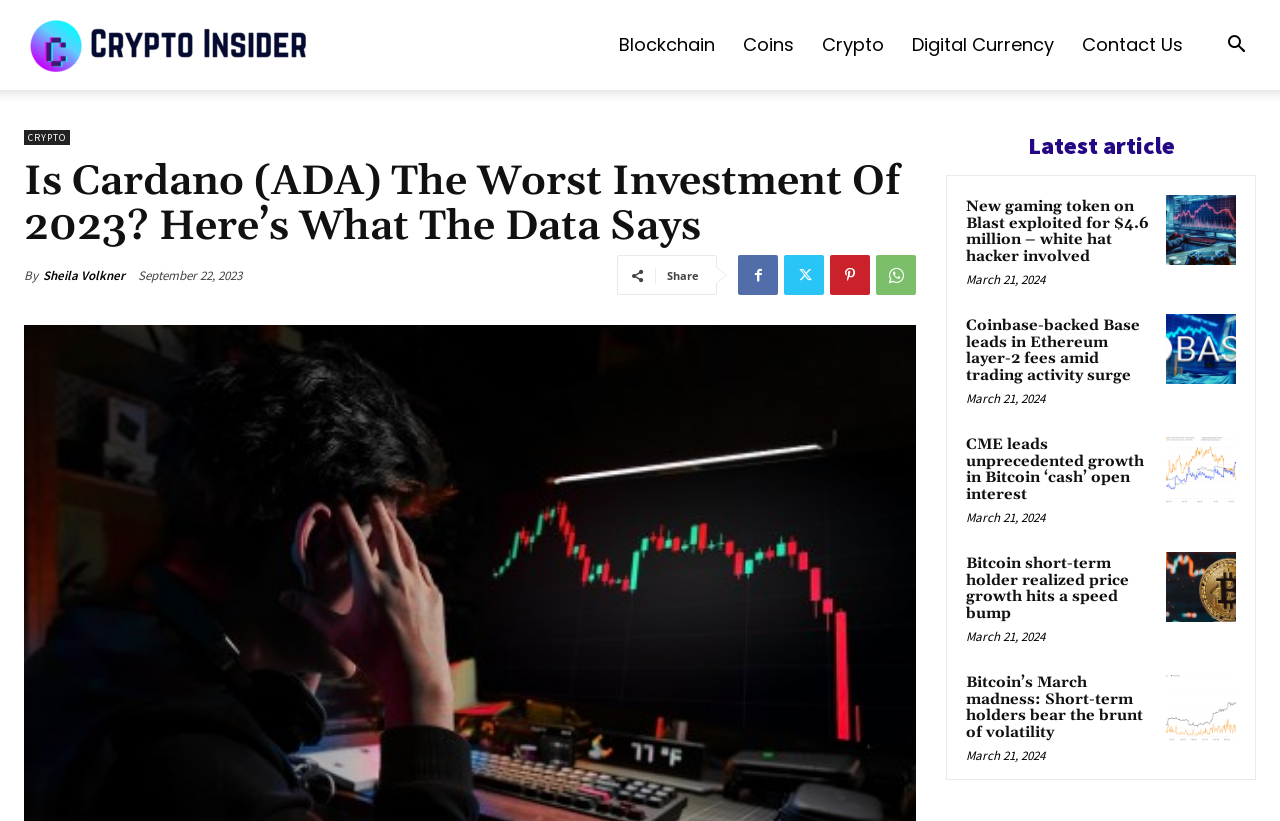Identify the bounding box coordinates of the specific part of the webpage to click to complete this instruction: "Check company address".

None